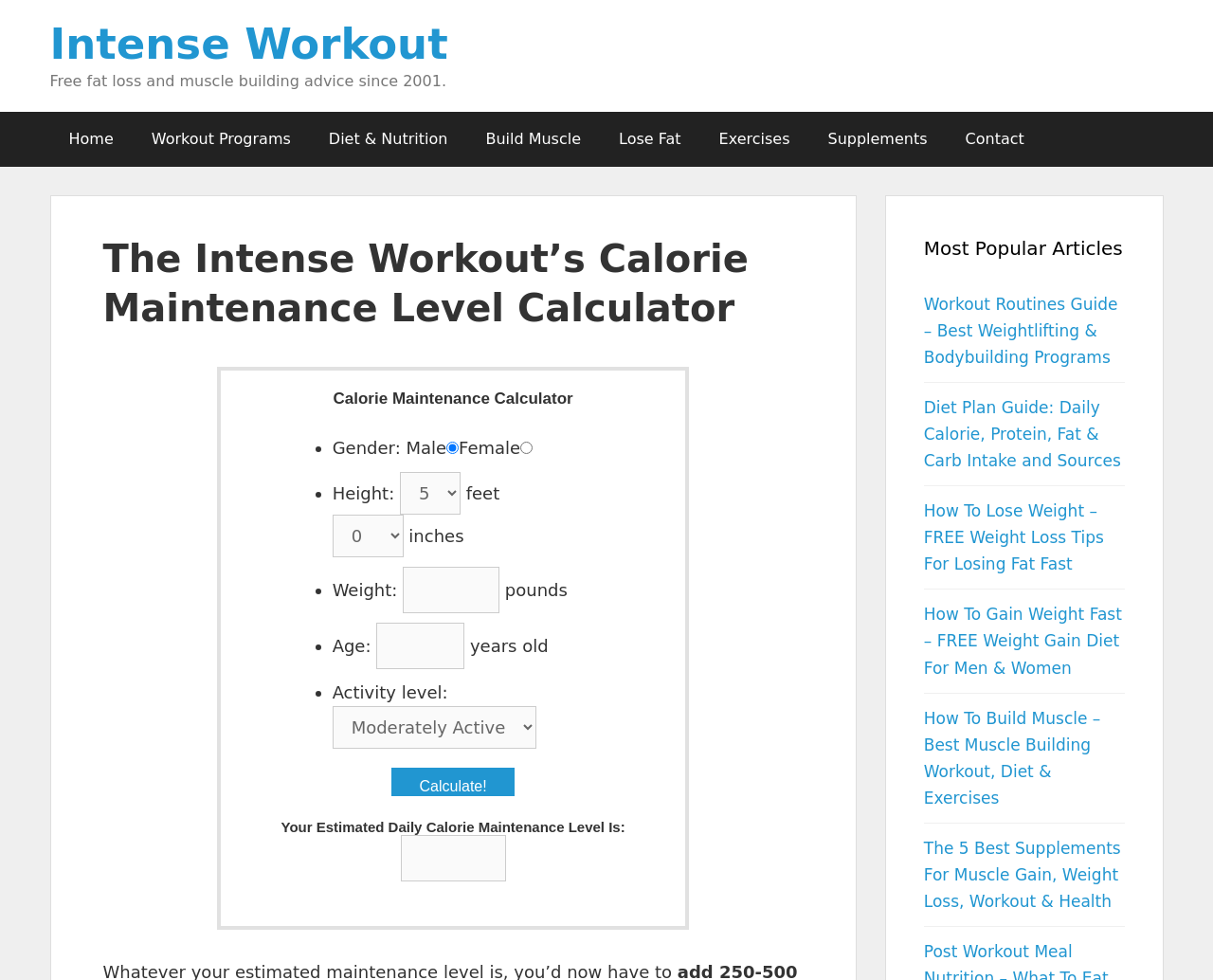Determine the bounding box coordinates of the clickable region to carry out the instruction: "Read most popular articles".

[0.762, 0.239, 0.927, 0.268]